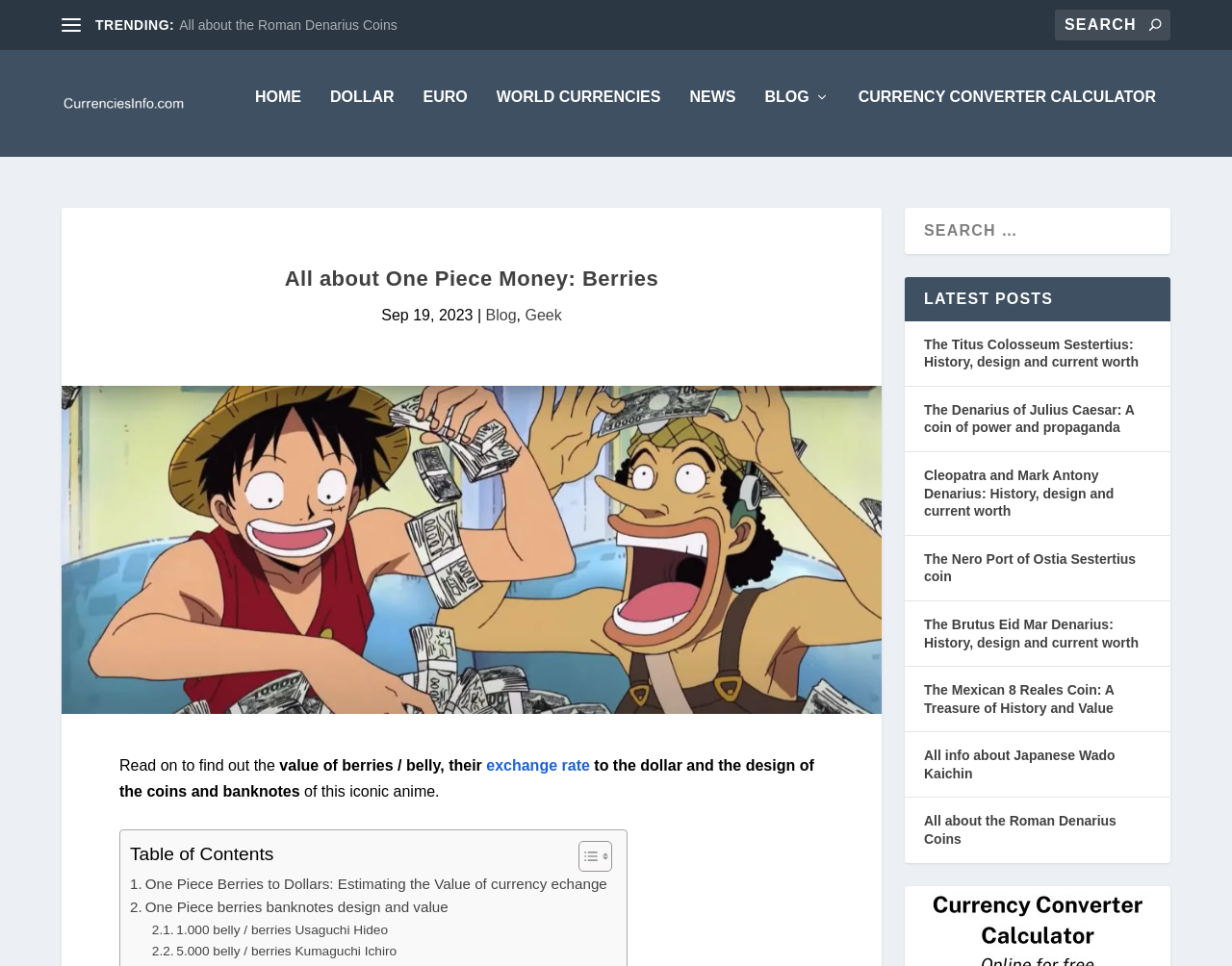Highlight the bounding box coordinates of the element you need to click to perform the following instruction: "Search for One Piece currency."

[0.856, 0.01, 0.95, 0.042]